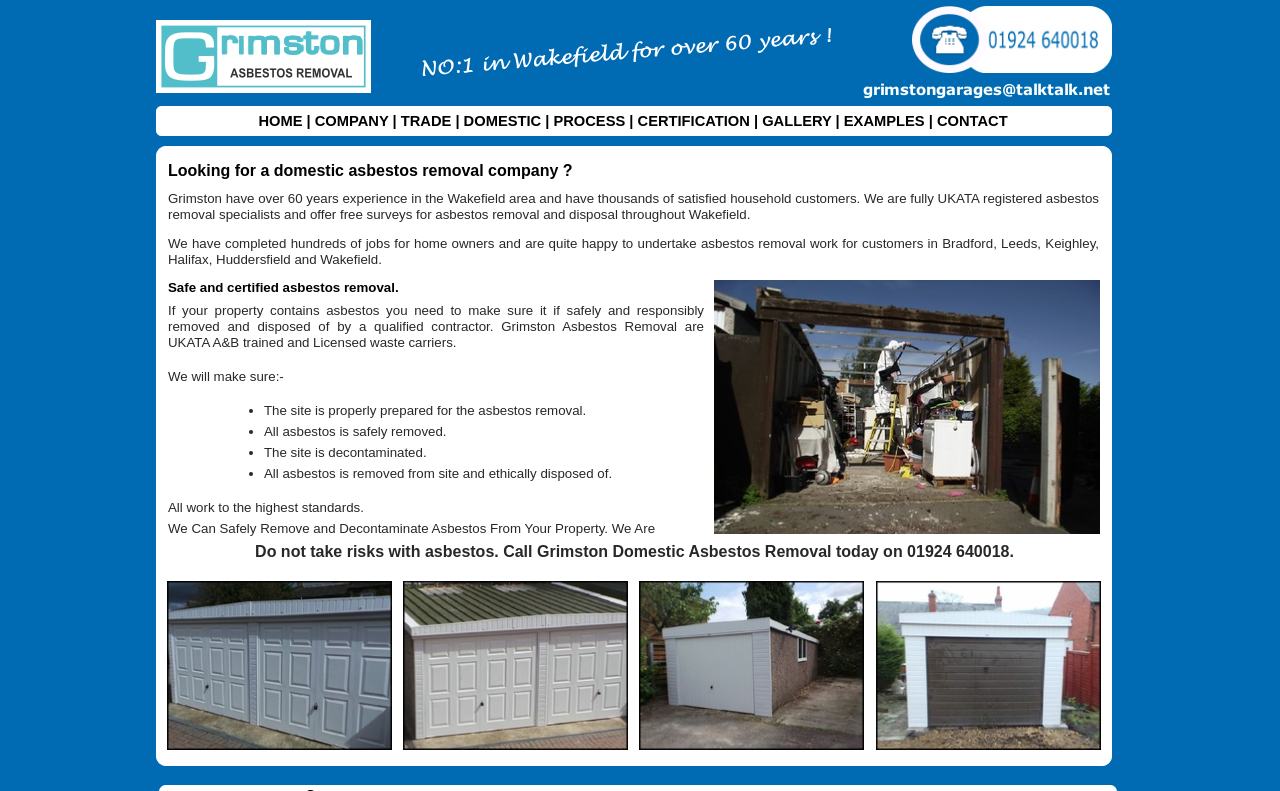Using the provided description DOMESTIC, find the bounding box coordinates for the UI element. Provide the coordinates in (top-left x, top-left y, bottom-right x, bottom-right y) format, ensuring all values are between 0 and 1.

[0.362, 0.143, 0.426, 0.163]